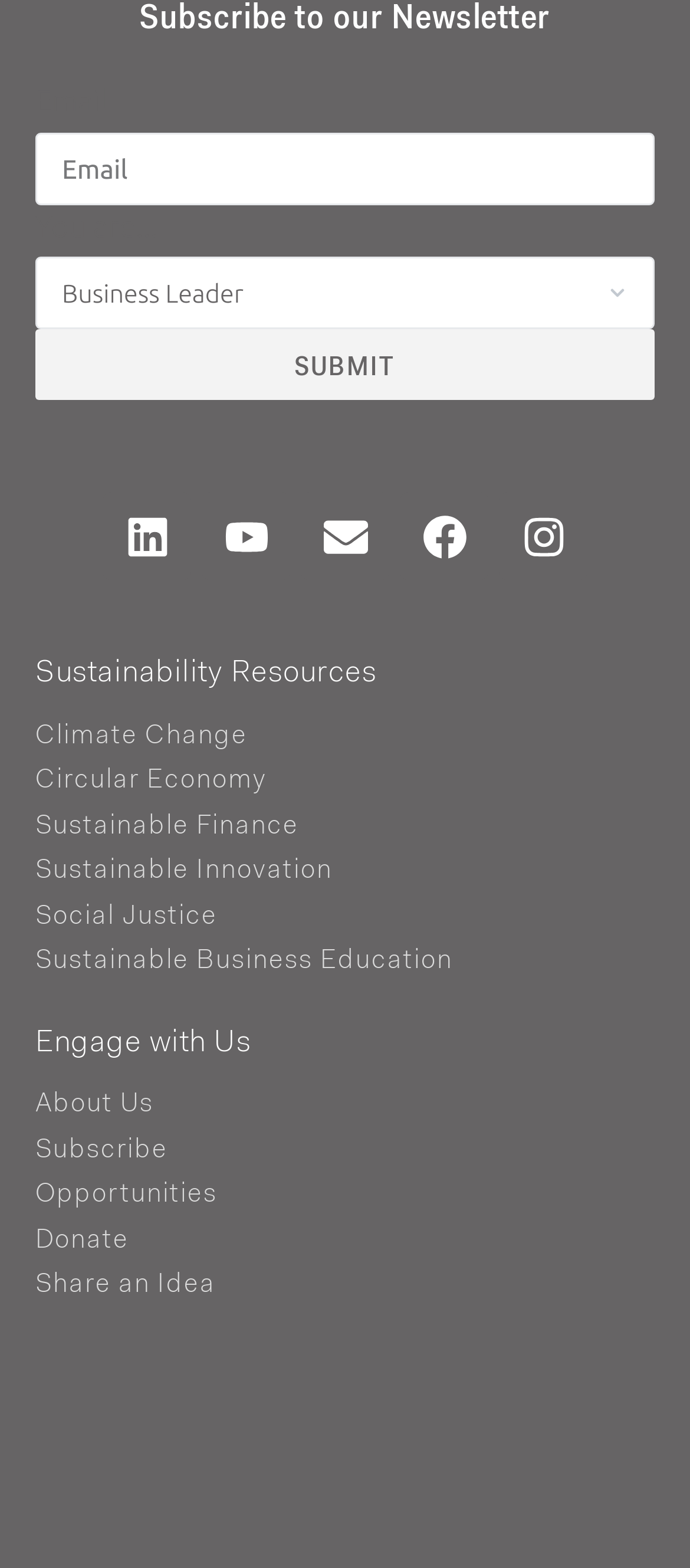Provide the bounding box coordinates for the area that should be clicked to complete the instruction: "Click the SUBMIT button".

[0.051, 0.21, 0.949, 0.256]